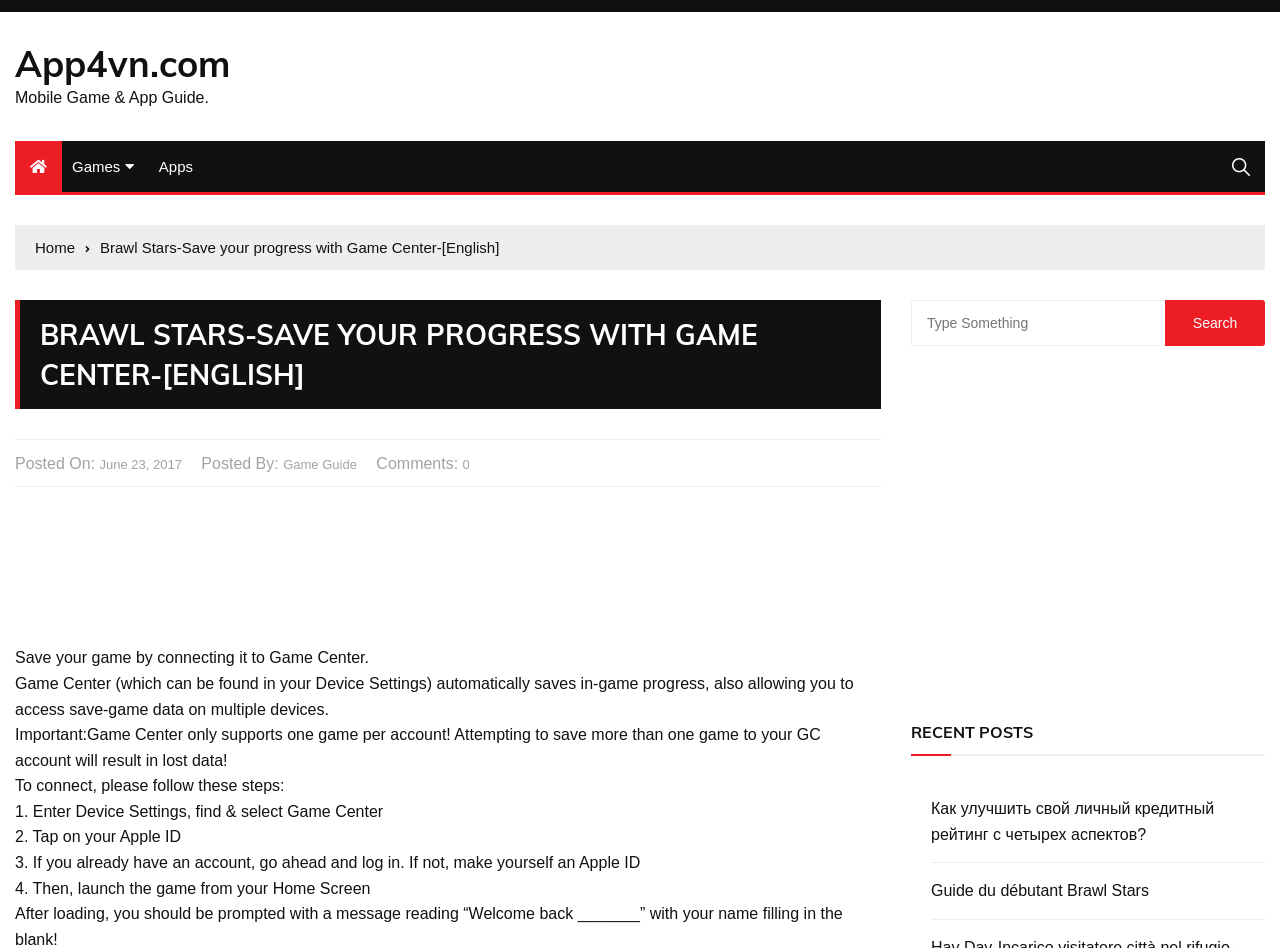Determine the bounding box coordinates for the area you should click to complete the following instruction: "Click on the 'App4vn.com' link".

[0.012, 0.043, 0.18, 0.091]